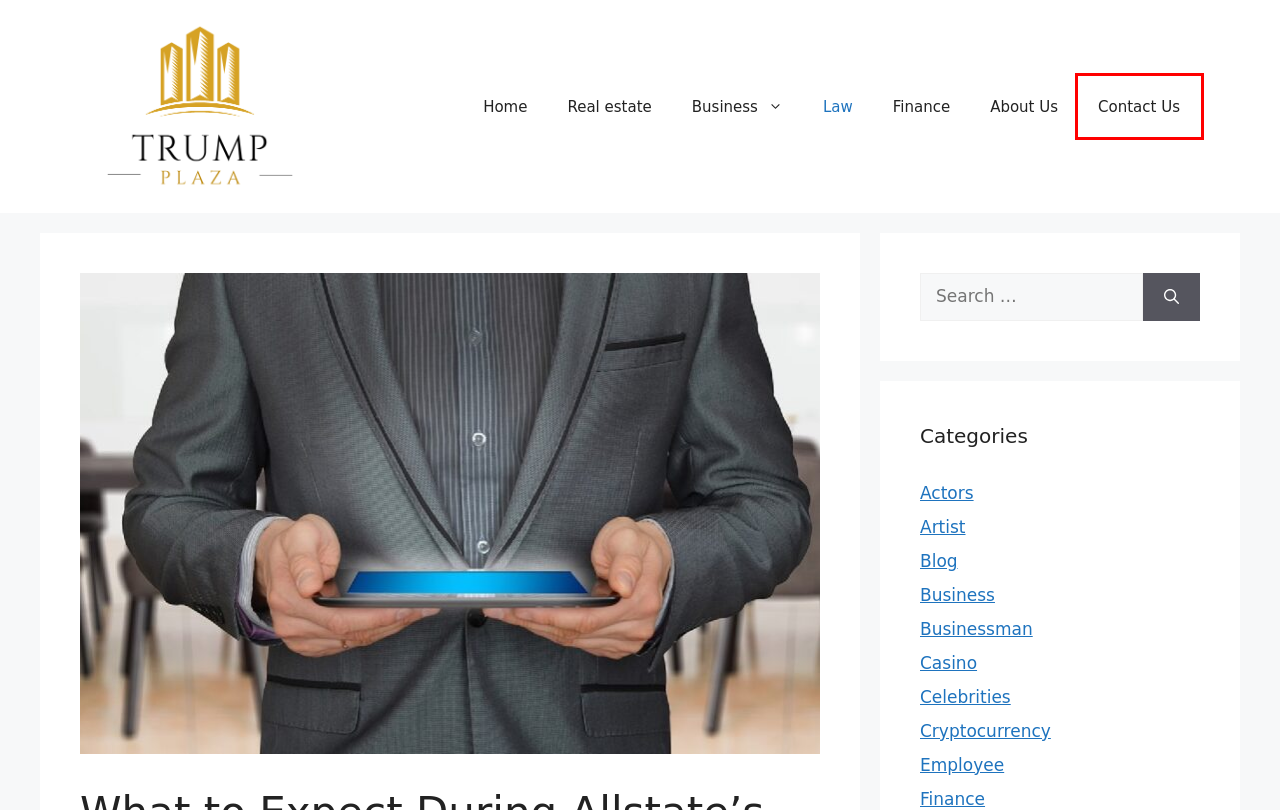After examining the screenshot of a webpage with a red bounding box, choose the most accurate webpage description that corresponds to the new page after clicking the element inside the red box. Here are the candidates:
A. Cryptocurrency Archives - Trump Plaza
B. Real estate Archives - Trump Plaza
C. Contact Us - Trump Plaza
D. Law Archives - Trump Plaza
E. Trump Plaza Jersey City - New Jersey - Trump Plaza
F. About Us - Trump Plaza
G. Artist Archives - Trump Plaza
H. Business Archives - Trump Plaza

C